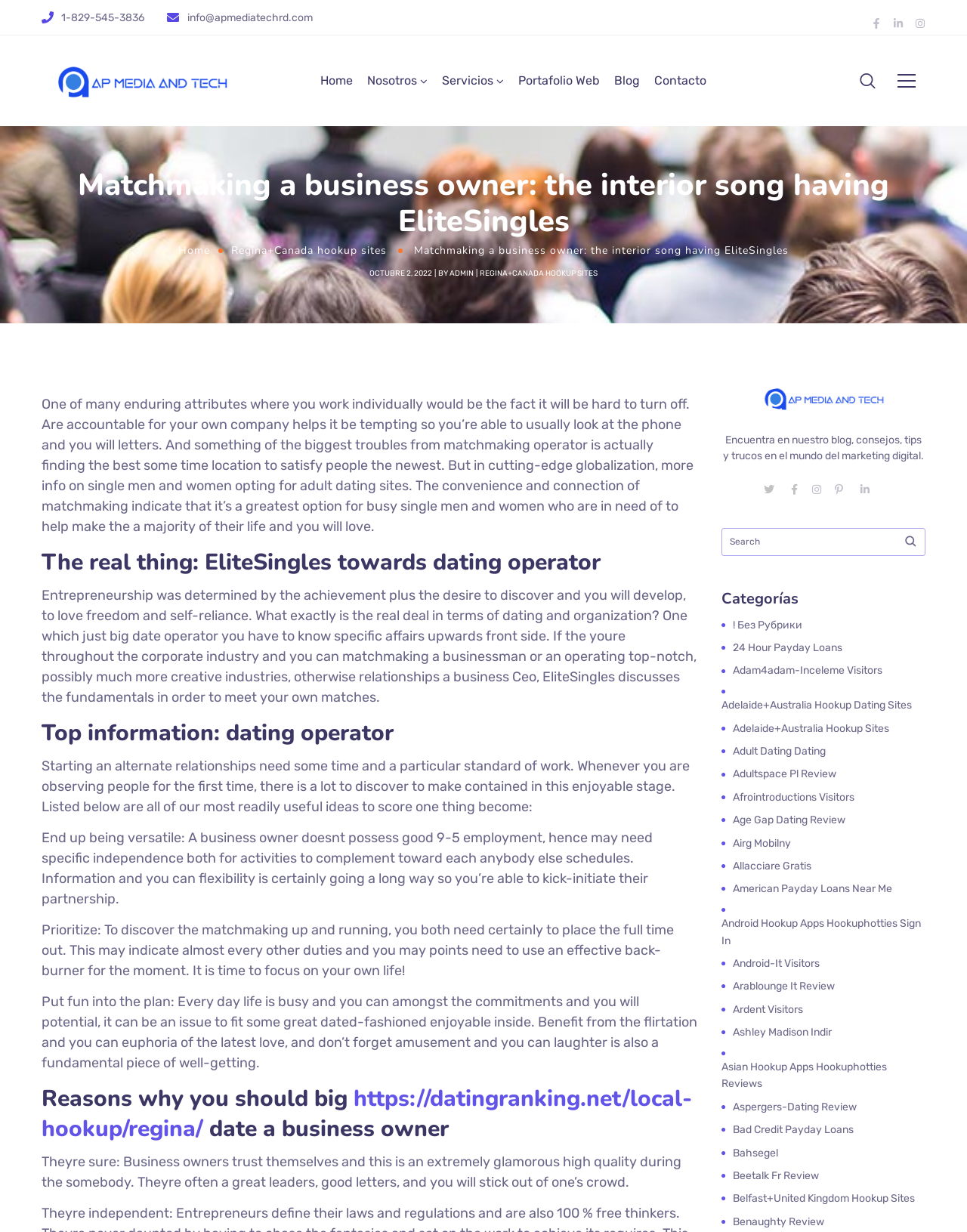Provide an in-depth caption for the contents of the webpage.

This webpage appears to be a blog or article page focused on matchmaking and dating, specifically for business owners. The page has a header section with several links to social media platforms, including Facebook and Instagram, as well as a phone number and email address. 

Below the header, there is a main content section that starts with a heading "Matchmaking a business owner: the interior song having EliteSingles" followed by a brief introduction to the topic. The content is divided into several sections, each with its own heading, including "The real thing: EliteSingles for dating operator", "Top information: dating operator", and "Reasons why you should date a business owner". 

The sections contain paragraphs of text discussing the challenges of dating as a business owner, the importance of finding the right match, and the benefits of using EliteSingles for dating. There are also several links to other articles or websites, including a link to a dating website.

On the right-hand side of the page, there is a sidebar with a search bar, a list of categories, and several links to other articles or websites. The categories include topics such as payday loans, hookup dating sites, and reviews of various dating platforms. 

At the bottom of the page, there is a section with several links to social media platforms and a logo with the text "Encuentra en nuestro blog, consejos, tips y trucos en el mundo del marketing digital" (Find in our blog, tips, and tricks in the world of digital marketing).